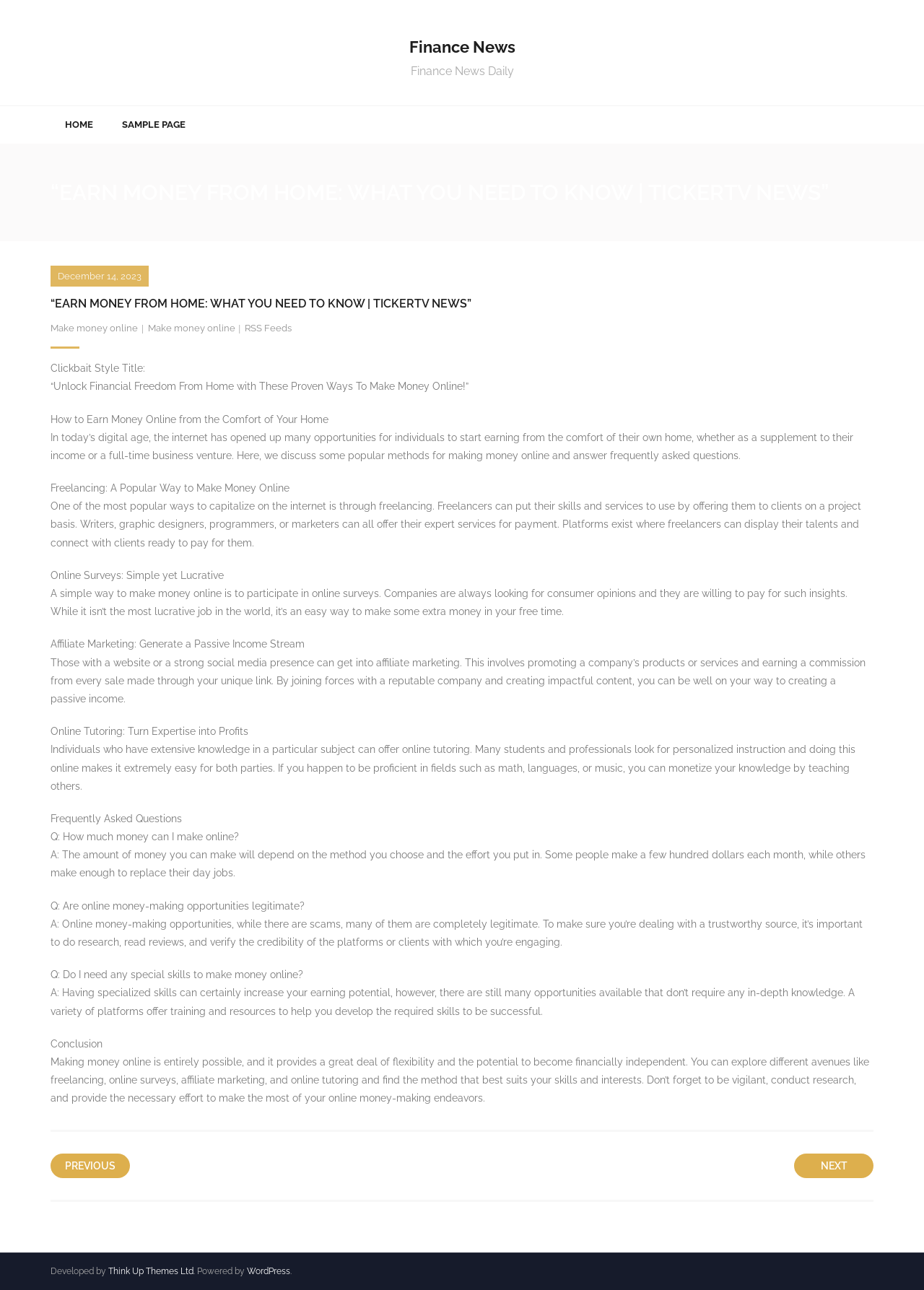Please predict the bounding box coordinates (top-left x, top-left y, bottom-right x, bottom-right y) for the UI element in the screenshot that fits the description: RSS Feeds

[0.265, 0.25, 0.316, 0.258]